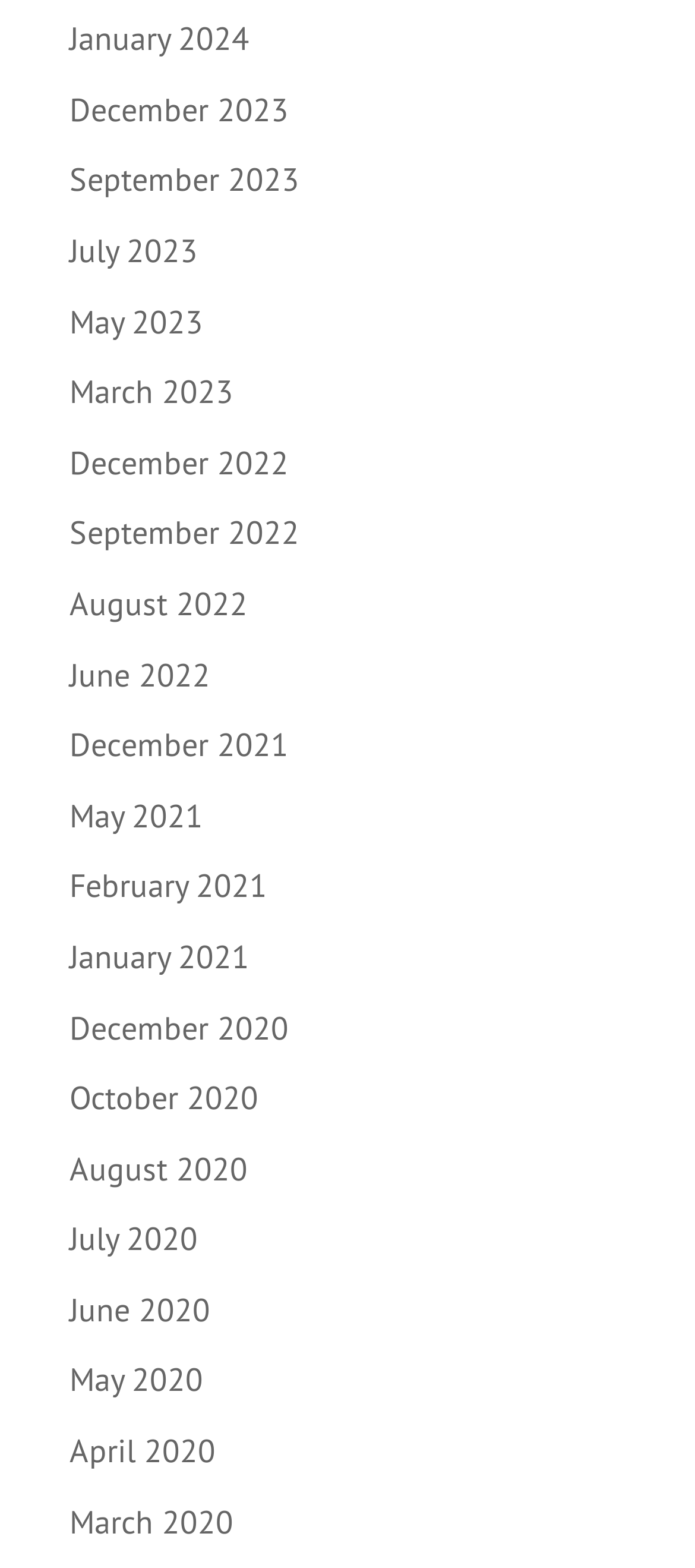Could you please study the image and provide a detailed answer to the question:
How many months are listed in 2023?

I counted the links that correspond to months in 2023, which are 'December 2023', 'September 2023', and 'July 2023', totaling 3 months.